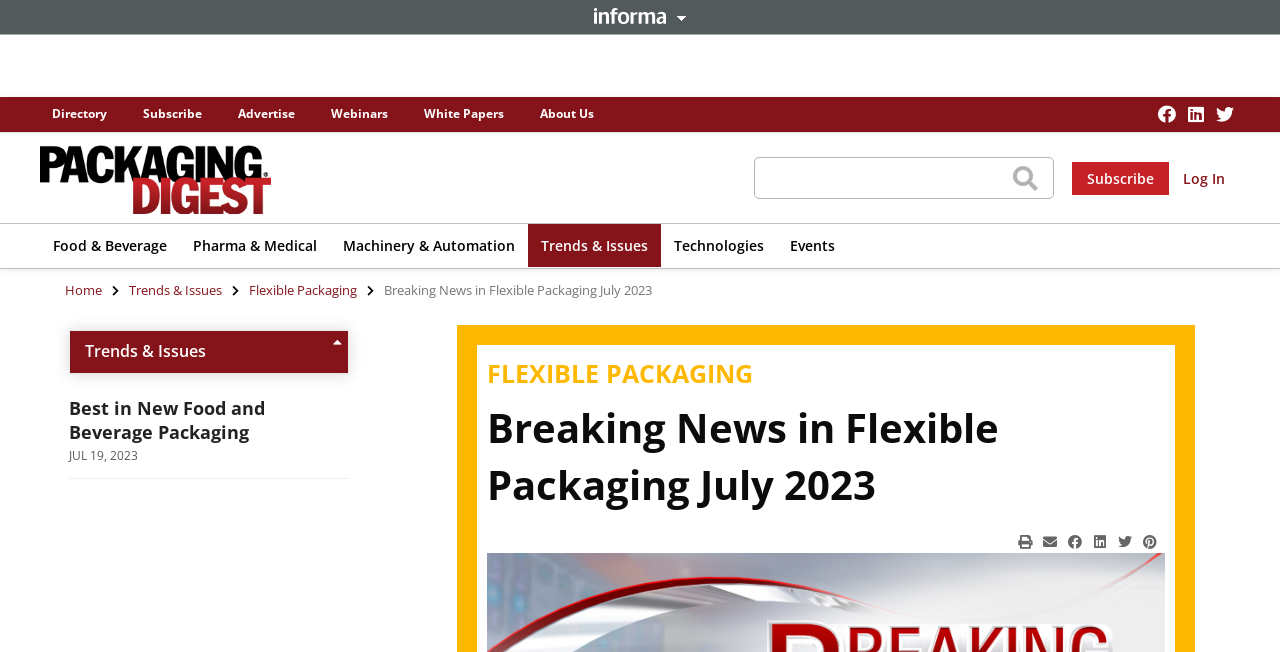Provide a single word or phrase answer to the question: 
What is the purpose of the textbox?

Search